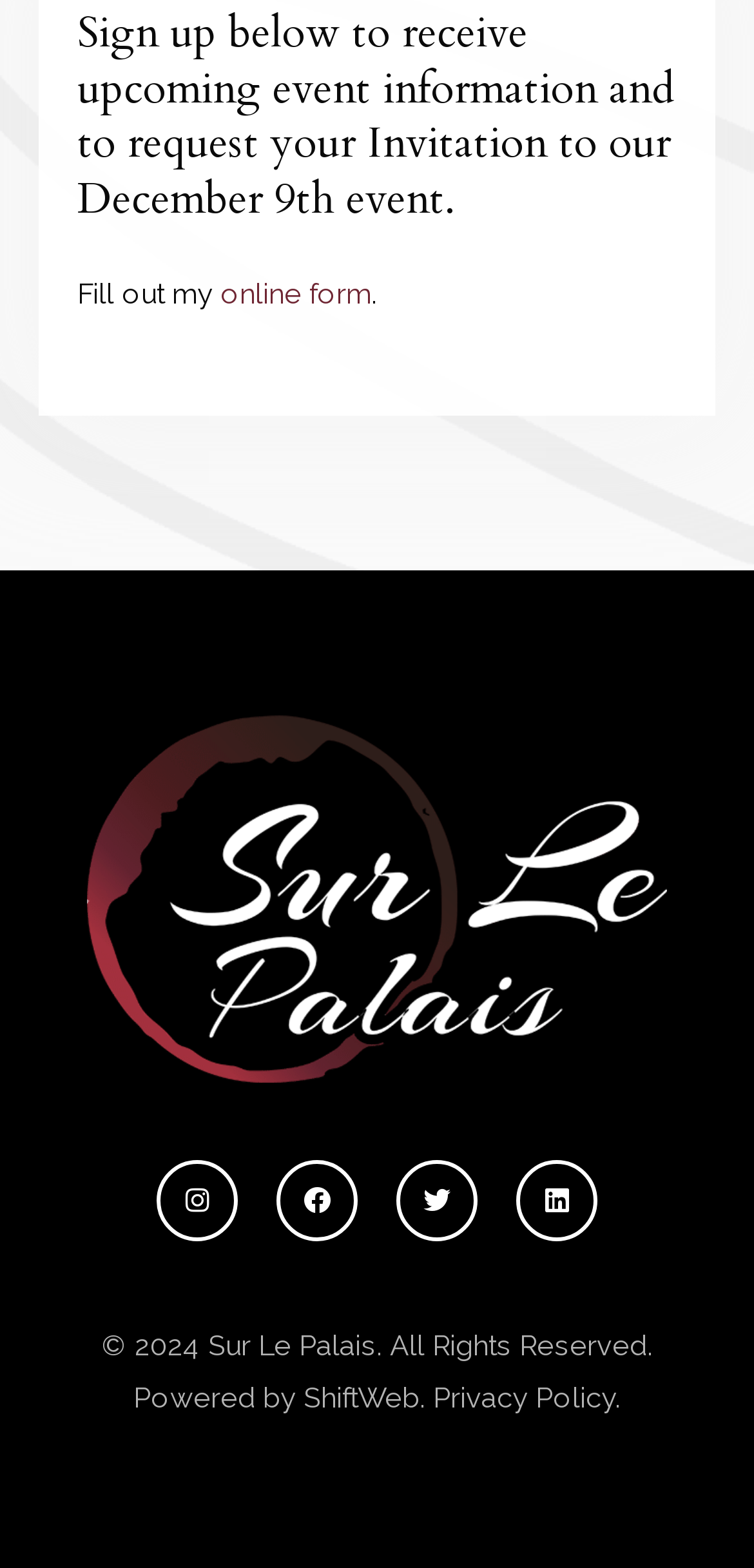Answer in one word or a short phrase: 
What is the purpose of the online form?

Request event invitation